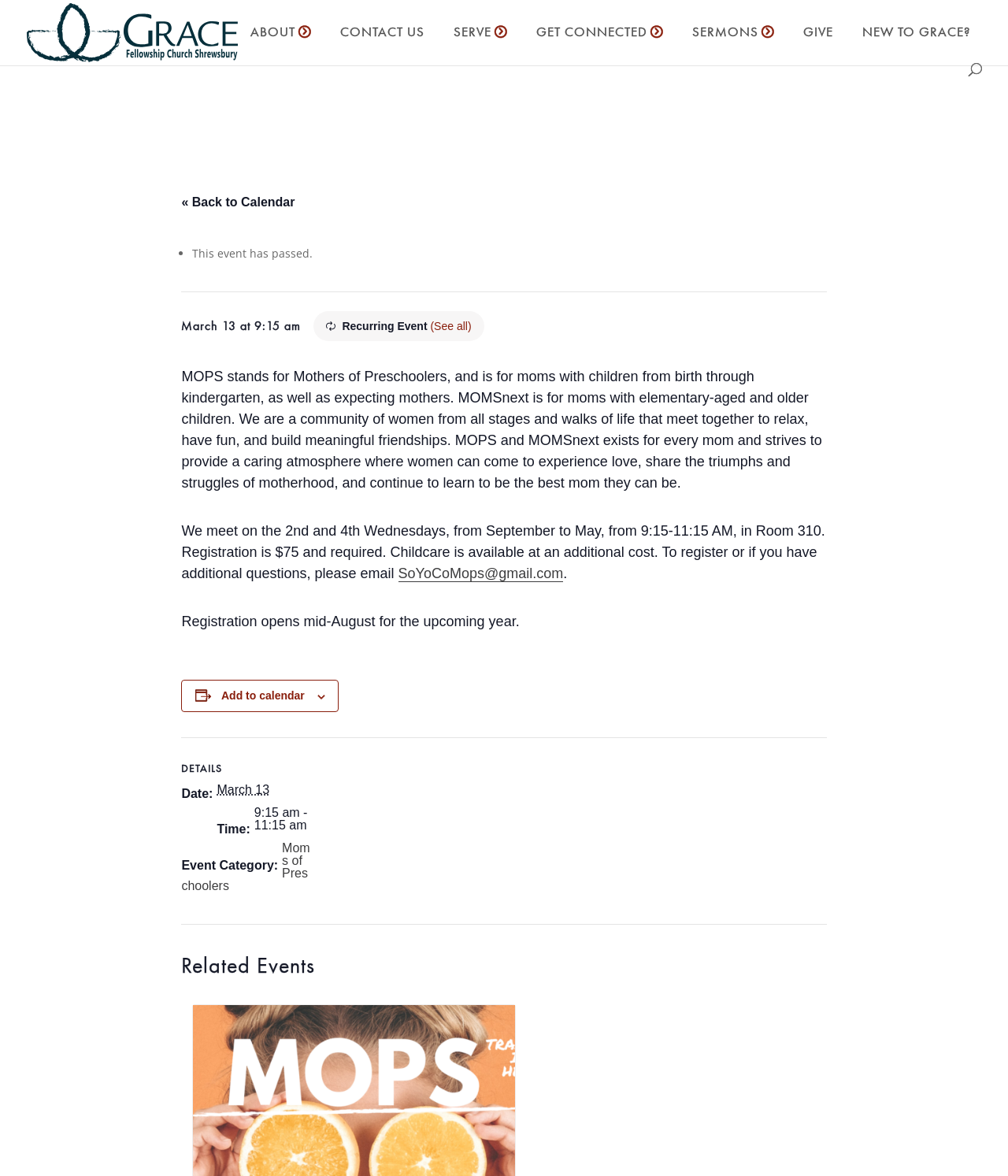What is the email address to contact for registration or questions?
Look at the screenshot and respond with a single word or phrase.

SoYoCoMops@gmail.com